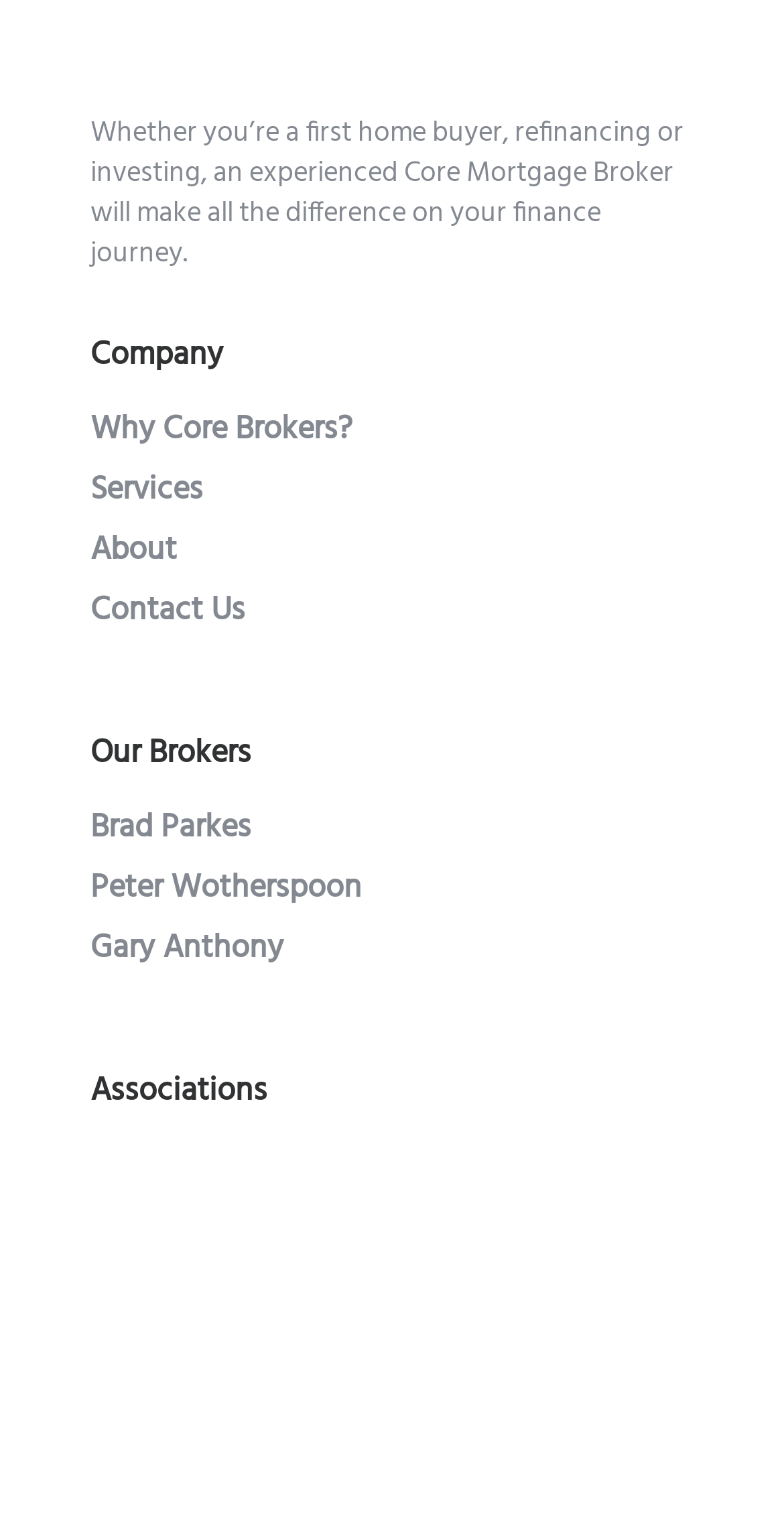Given the element description: "Contact Us", predict the bounding box coordinates of the UI element it refers to, using four float numbers between 0 and 1, i.e., [left, top, right, bottom].

[0.115, 0.386, 0.313, 0.42]